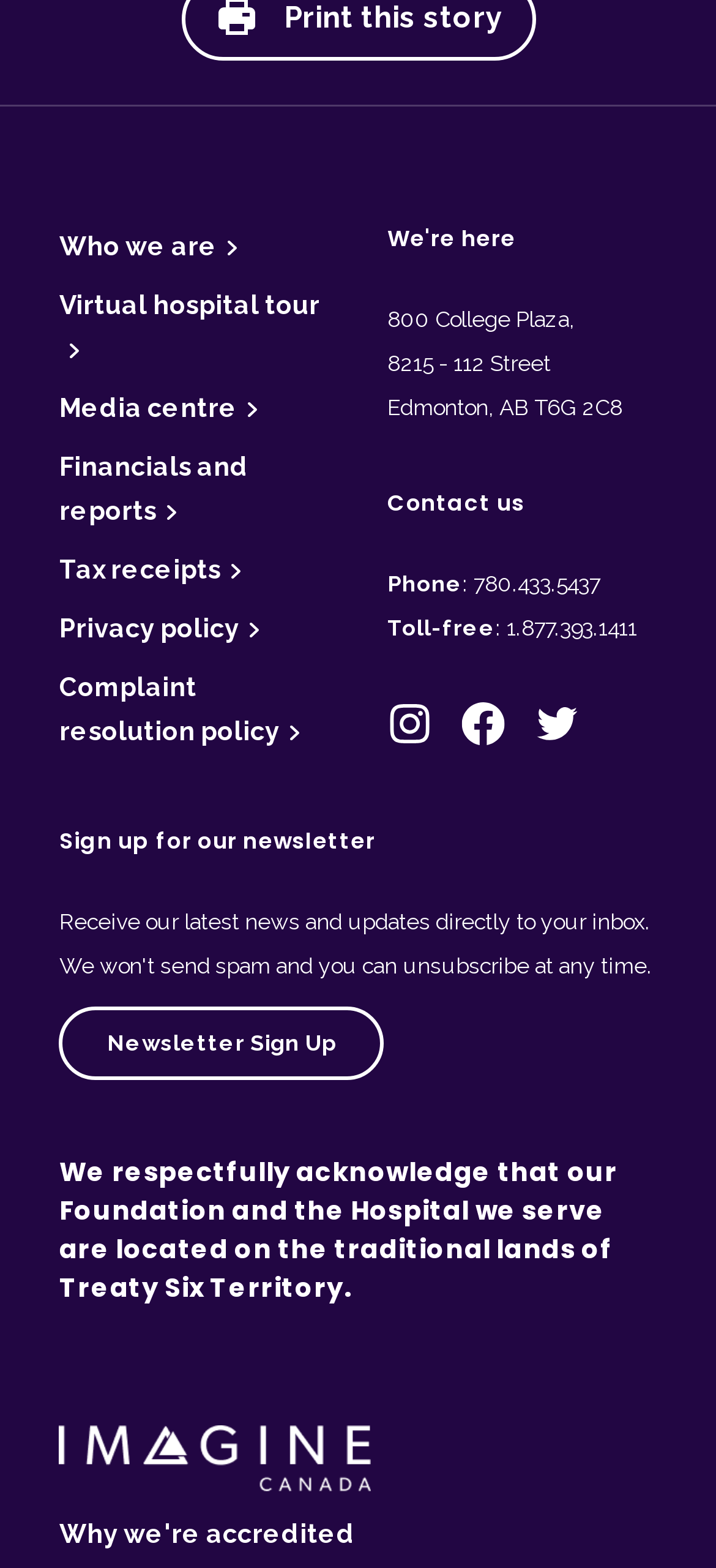Locate the bounding box coordinates of the element to click to perform the following action: 'Click Who we are'. The coordinates should be given as four float values between 0 and 1, in the form of [left, top, right, bottom].

[0.083, 0.147, 0.331, 0.166]